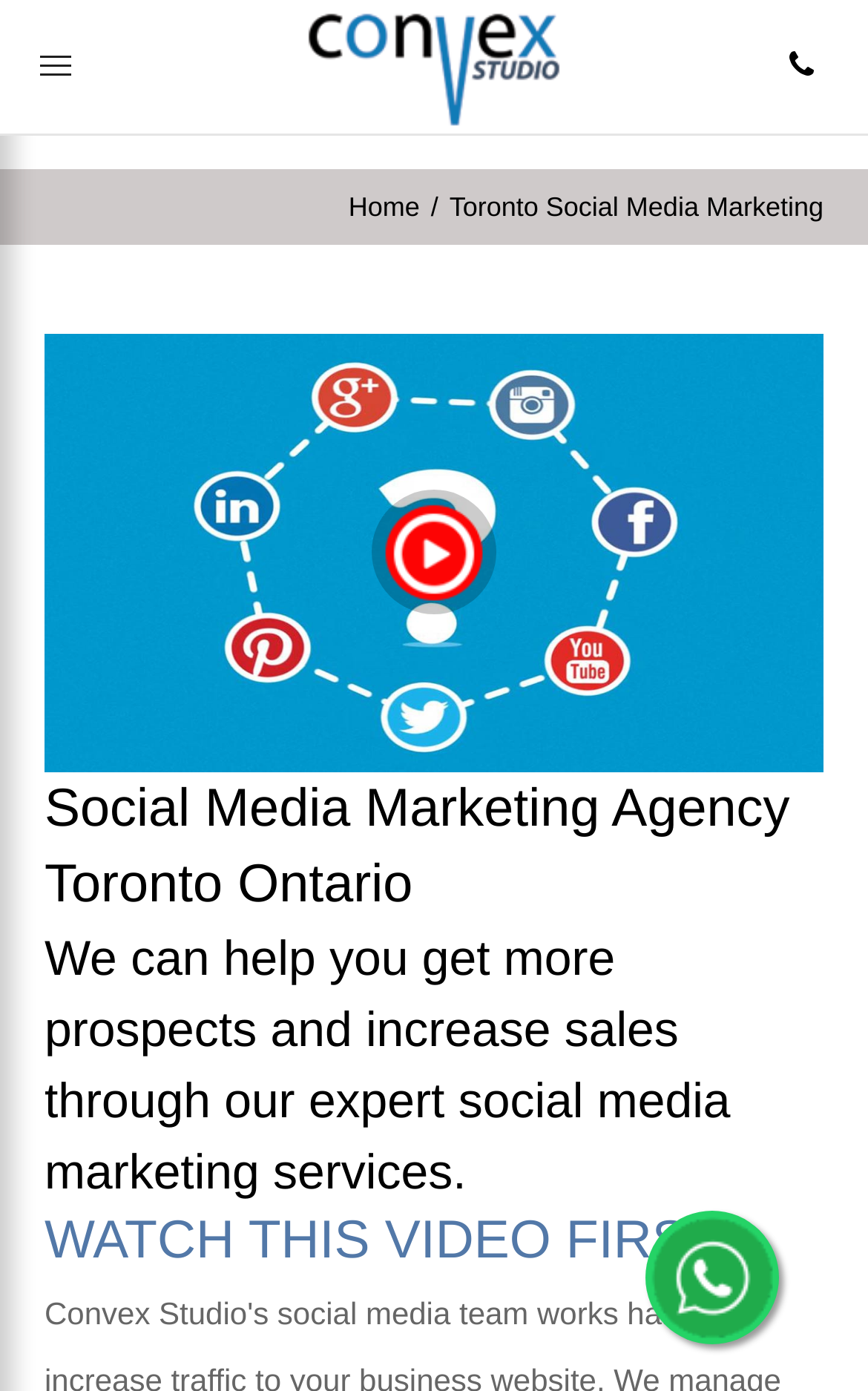Can you give a comprehensive explanation to the question given the content of the image?
What is the purpose of the 'Play Video' button?

The 'Play Video' button is likely used to play a video, as indicated by the button's text and the presence of an image with the description 'Video'.